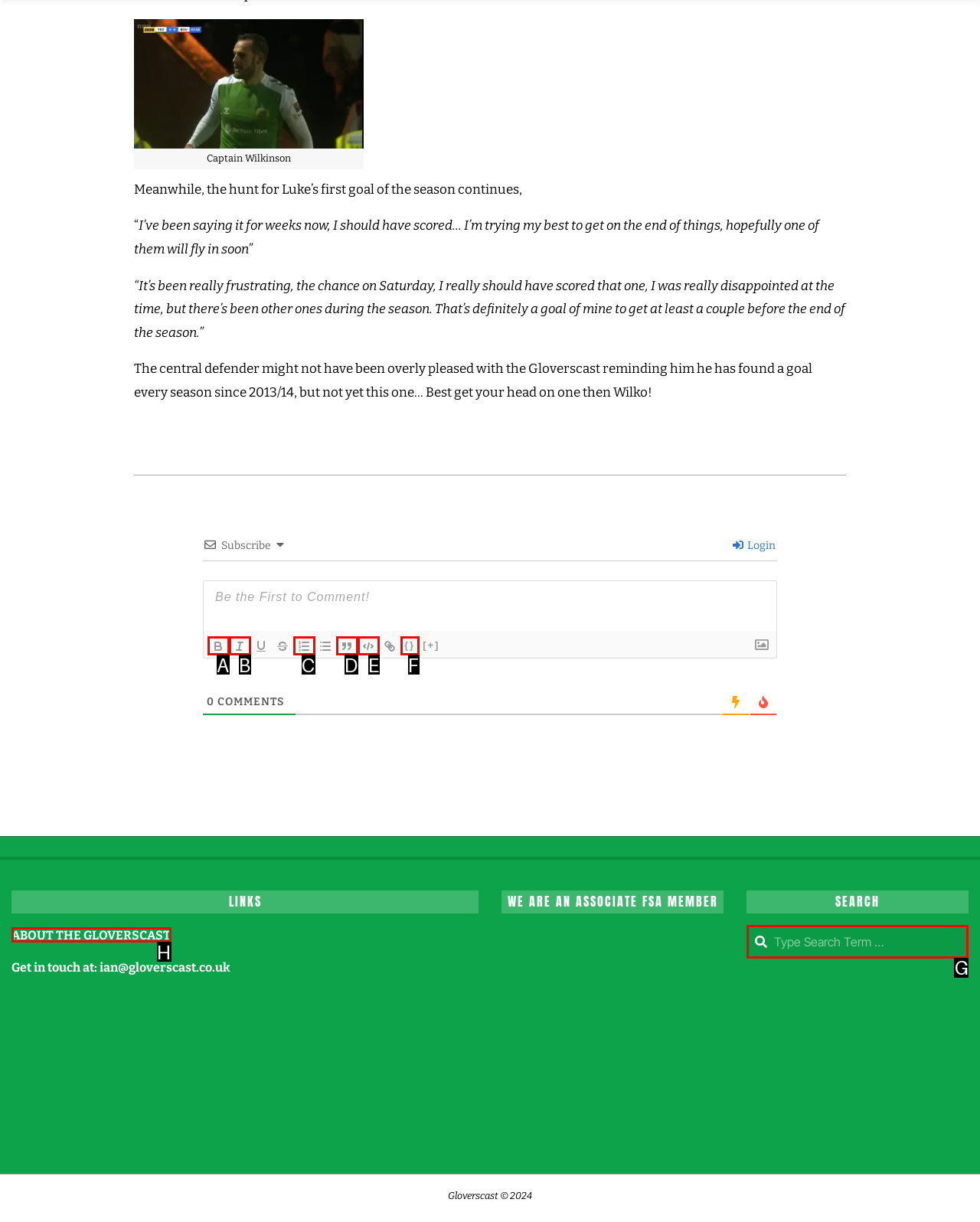For the task: Search for something, identify the HTML element to click.
Provide the letter corresponding to the right choice from the given options.

G